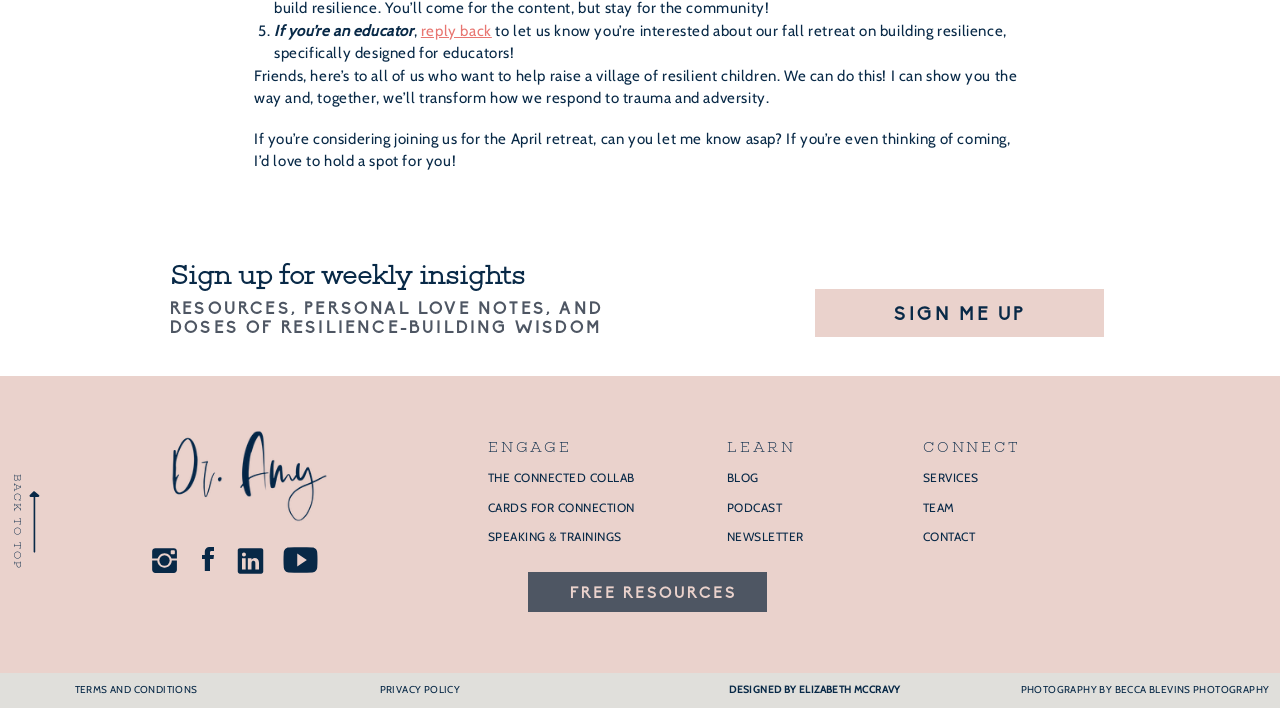What is the purpose of the 'Sign up for weekly insights' button?
Deliver a detailed and extensive answer to the question.

The 'Sign up for weekly insights' button is likely a call-to-action for users to subscribe to a newsletter or receive regular updates from the website. This is inferred from the text 'Sign up for weekly insights' and the context of the surrounding elements, which suggest that the website is related to personal growth and resilience.